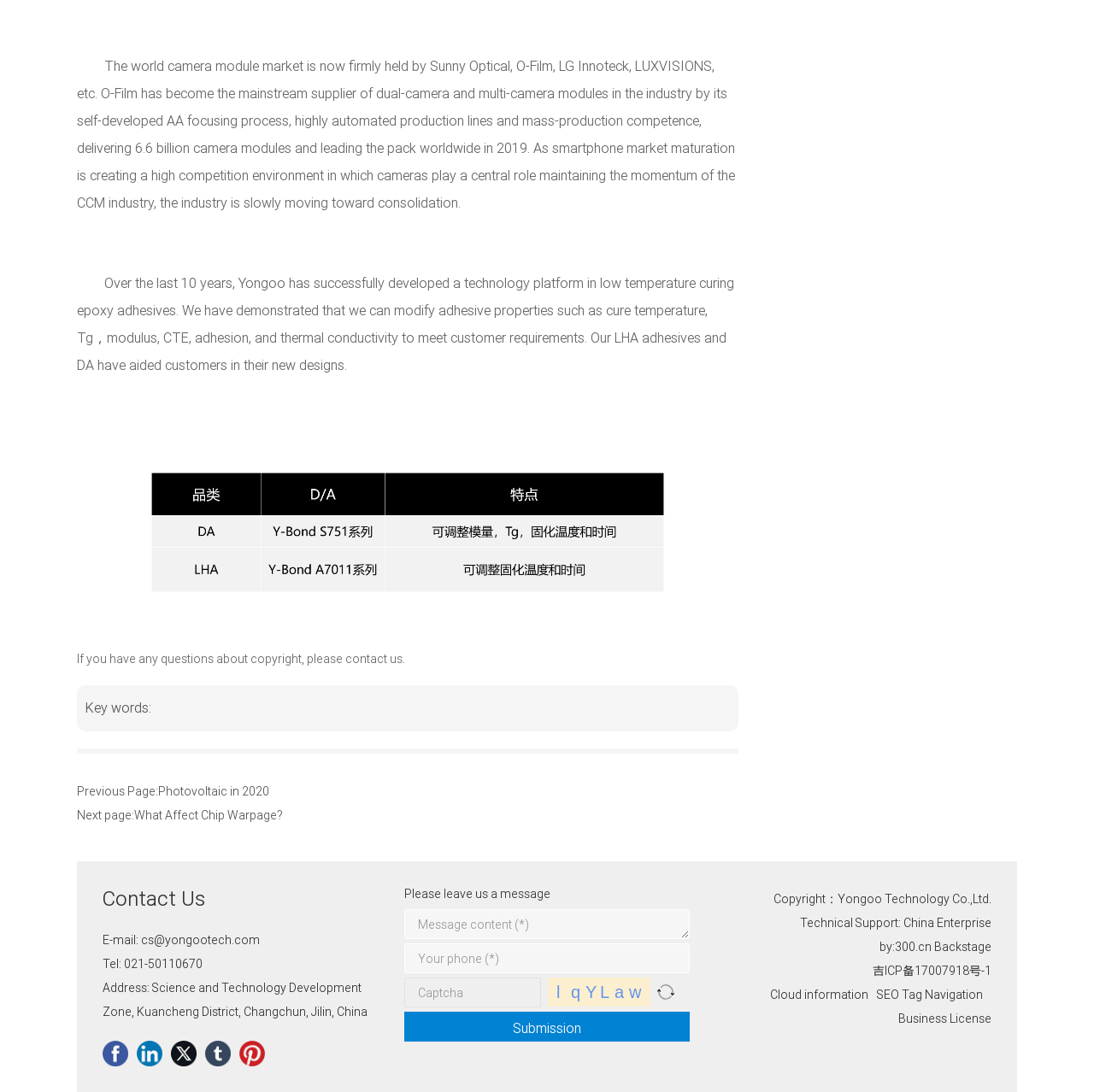Please identify the bounding box coordinates of the area that needs to be clicked to follow this instruction: "Click the 'Contact Us' link".

[0.094, 0.812, 0.188, 0.834]